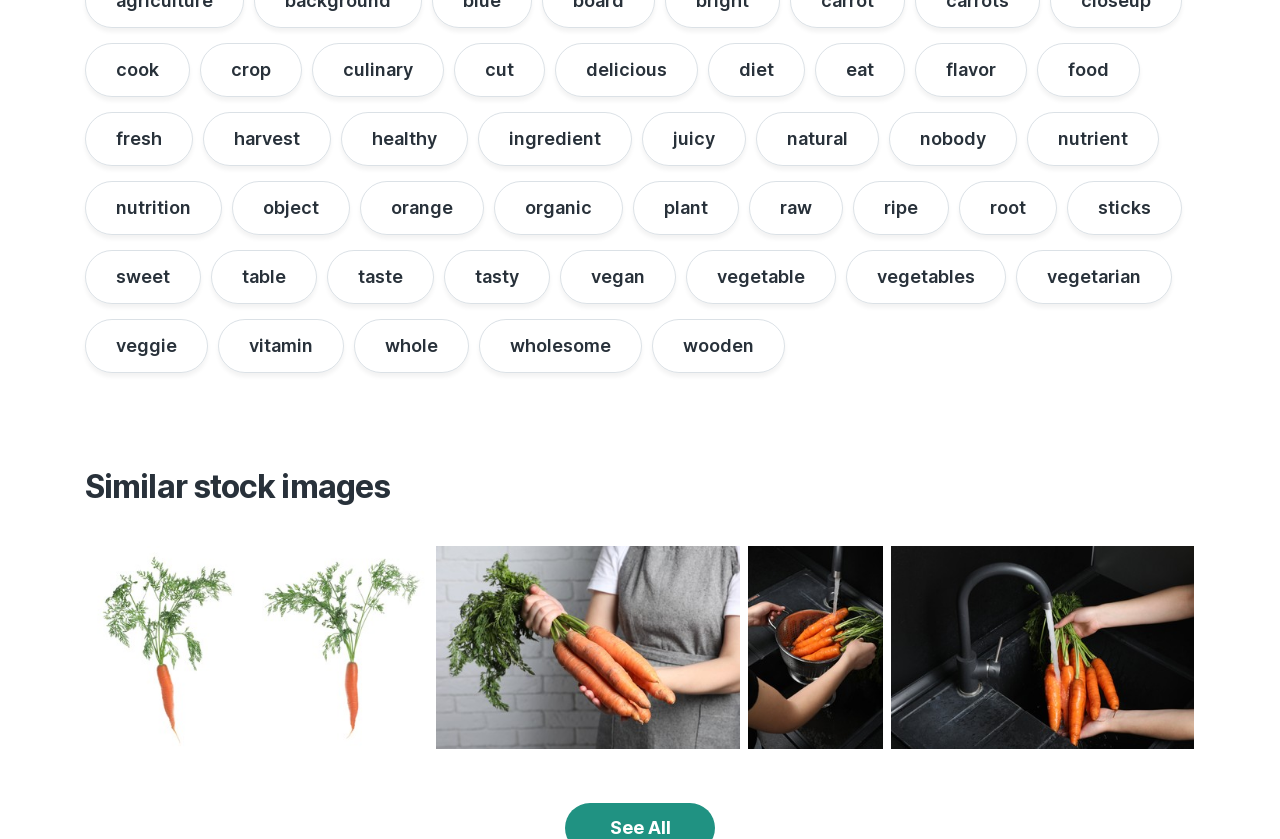What is the topic of the images on the webpage?
Observe the image and answer the question with a one-word or short phrase response.

carrots